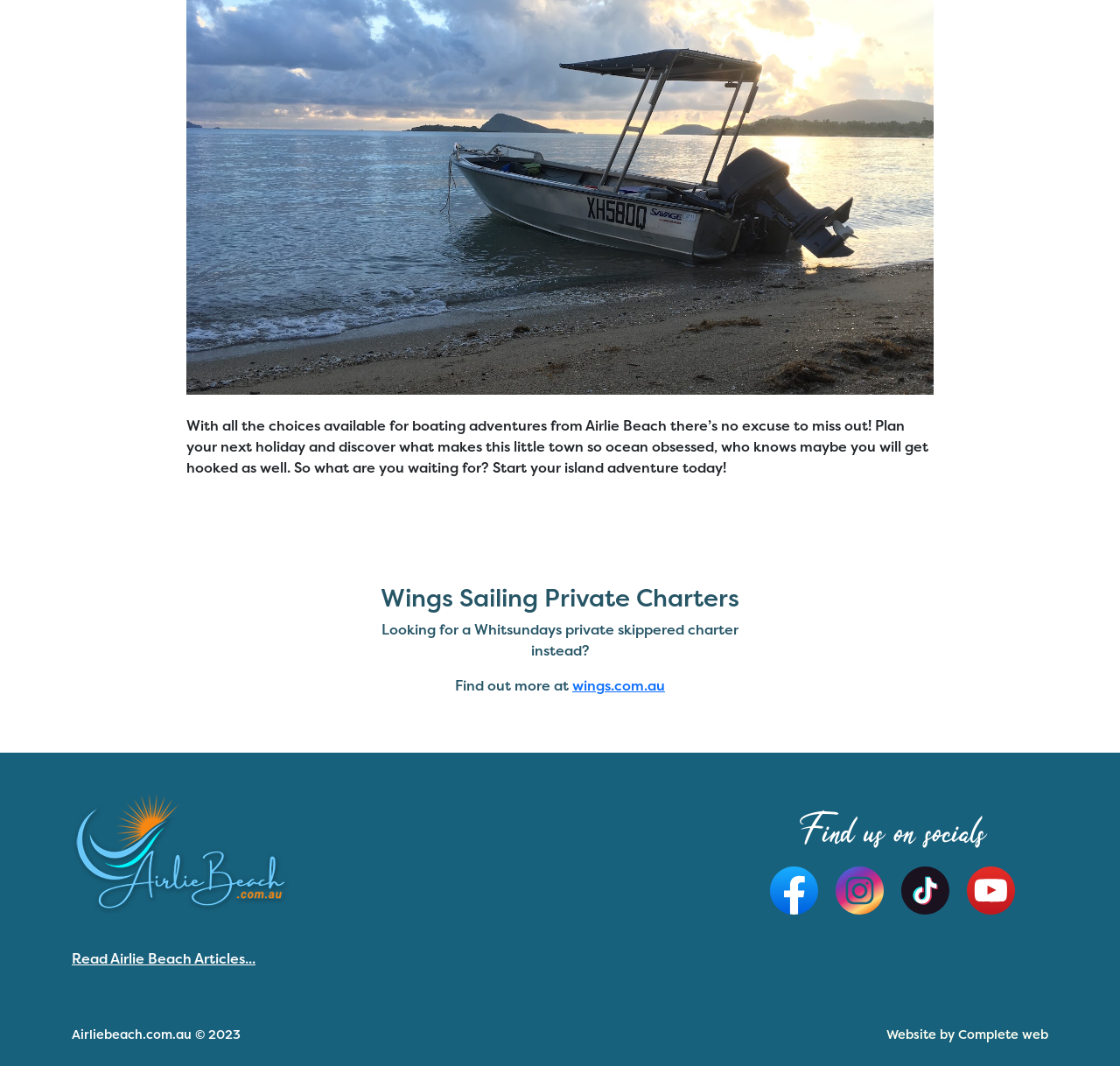Locate the coordinates of the bounding box for the clickable region that fulfills this instruction: "Check the website copyright information".

[0.064, 0.964, 0.215, 0.978]